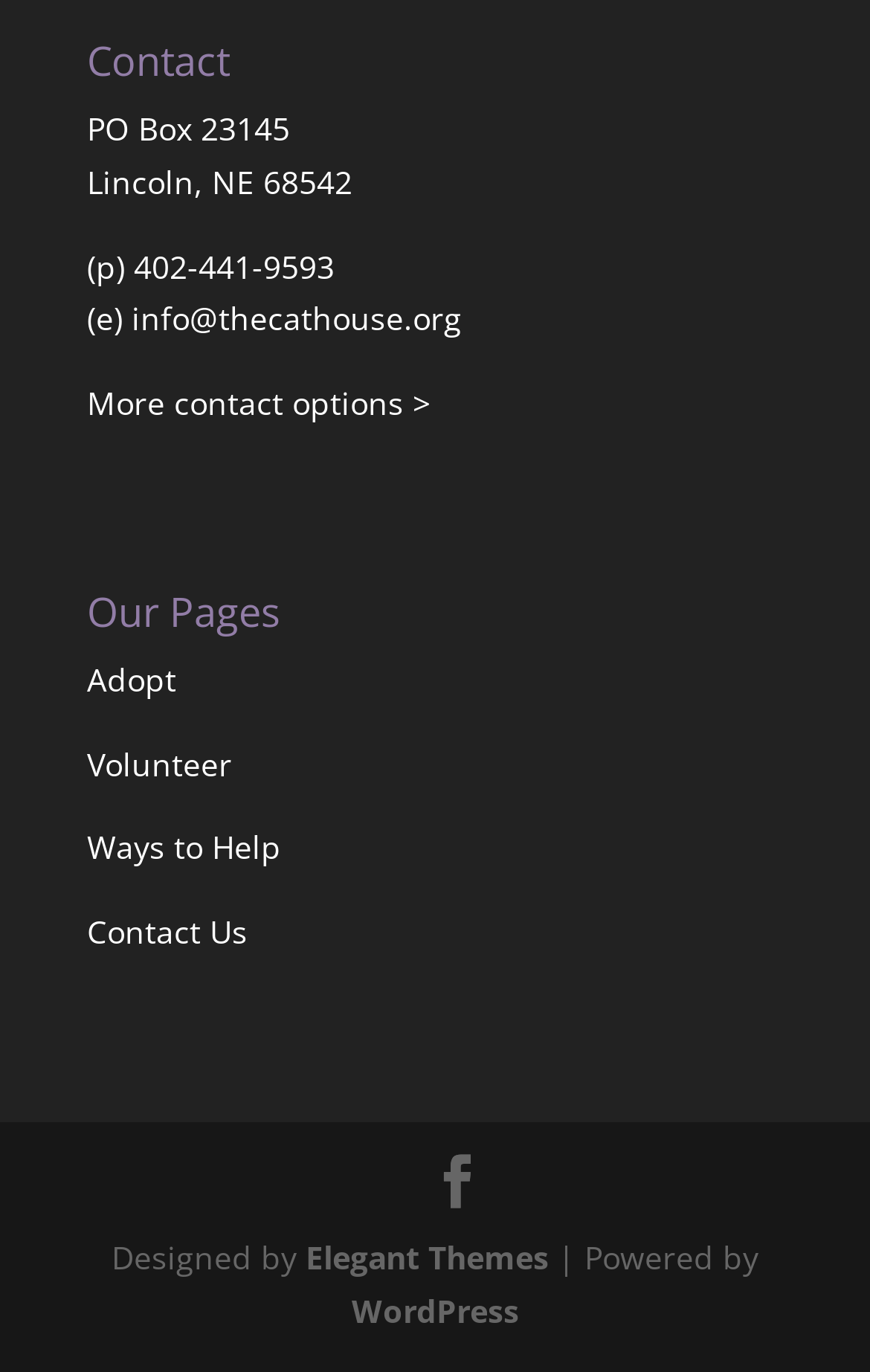Provide a one-word or one-phrase answer to the question:
What is the email address?

info@thecathouse.org